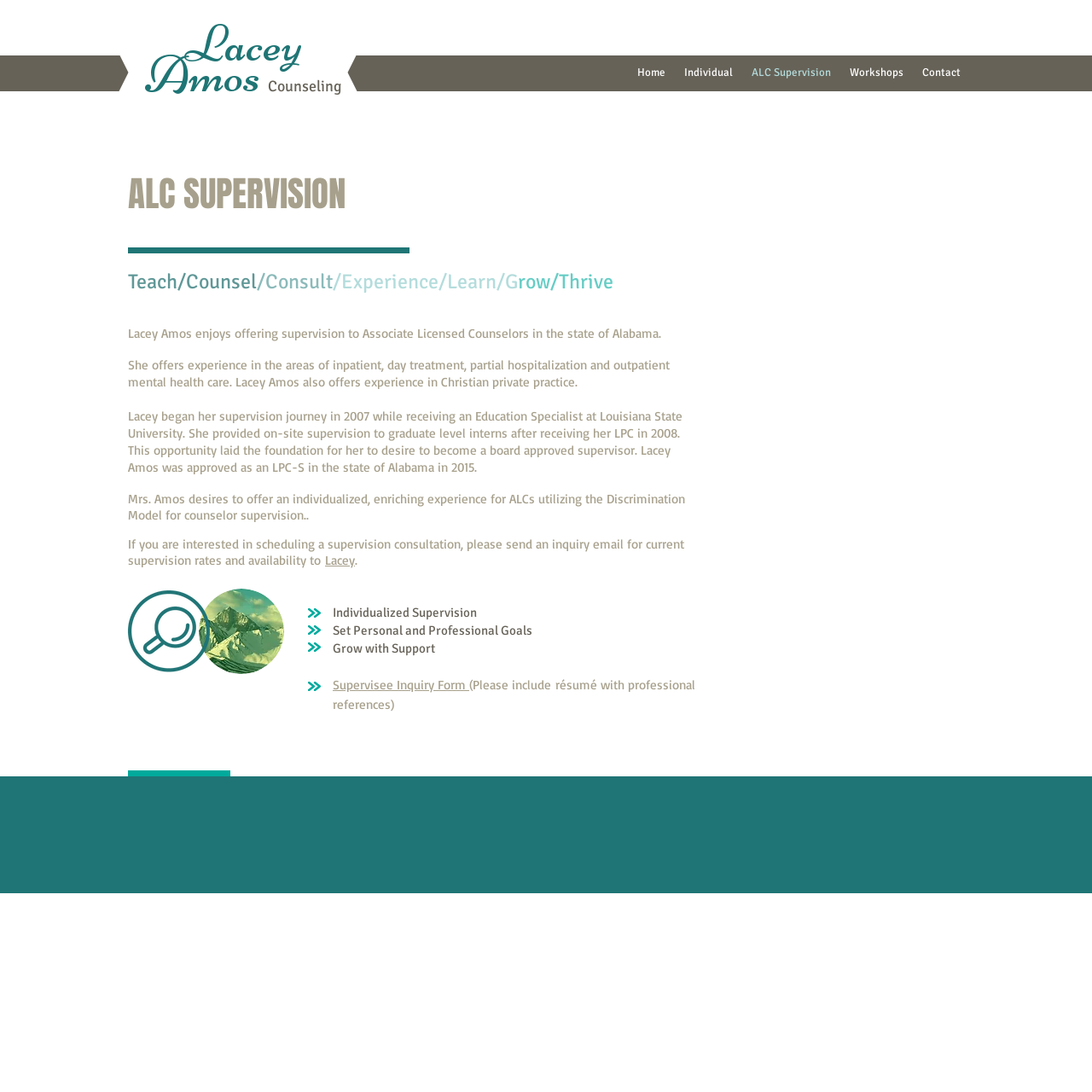Offer an extensive depiction of the webpage and its key elements.

This webpage is about Lacey Amos, a board-approved LPC Supervisor offering professional ALC supervision services in Birmingham, Alabama, and the surrounding areas. 

At the top of the page, there is a navigation menu with five links: Home, Individual, ALC Supervision, Workshops, and Contact. 

Below the navigation menu, there is a heading that reads "Lacey Amos Counseling". 

The main content of the page is divided into two sections. The first section has a heading that reads "ALC SUPERVISION". Below this heading, there are four short phrases: "Teach/Counsel", "/Consult", "Experience/Learn/Grow", and "row/Thrive". 

The second section has a brief introduction to Lacey Amos, stating that she offers supervision to Associate Licensed Counselors in Alabama. There are four paragraphs of text that describe her experience, qualifications, and approach to supervision. 

In the middle of the second section, there is a link to send an inquiry email for current supervision rates and availability. 

The second section also includes three short phrases: "Individualized Supervision", "Set Personal and Professional Goals", and "Grow with Support". 

At the bottom of the second section, there is a link to a Supervisee Inquiry Form, which includes instructions to include a résumé with professional references.